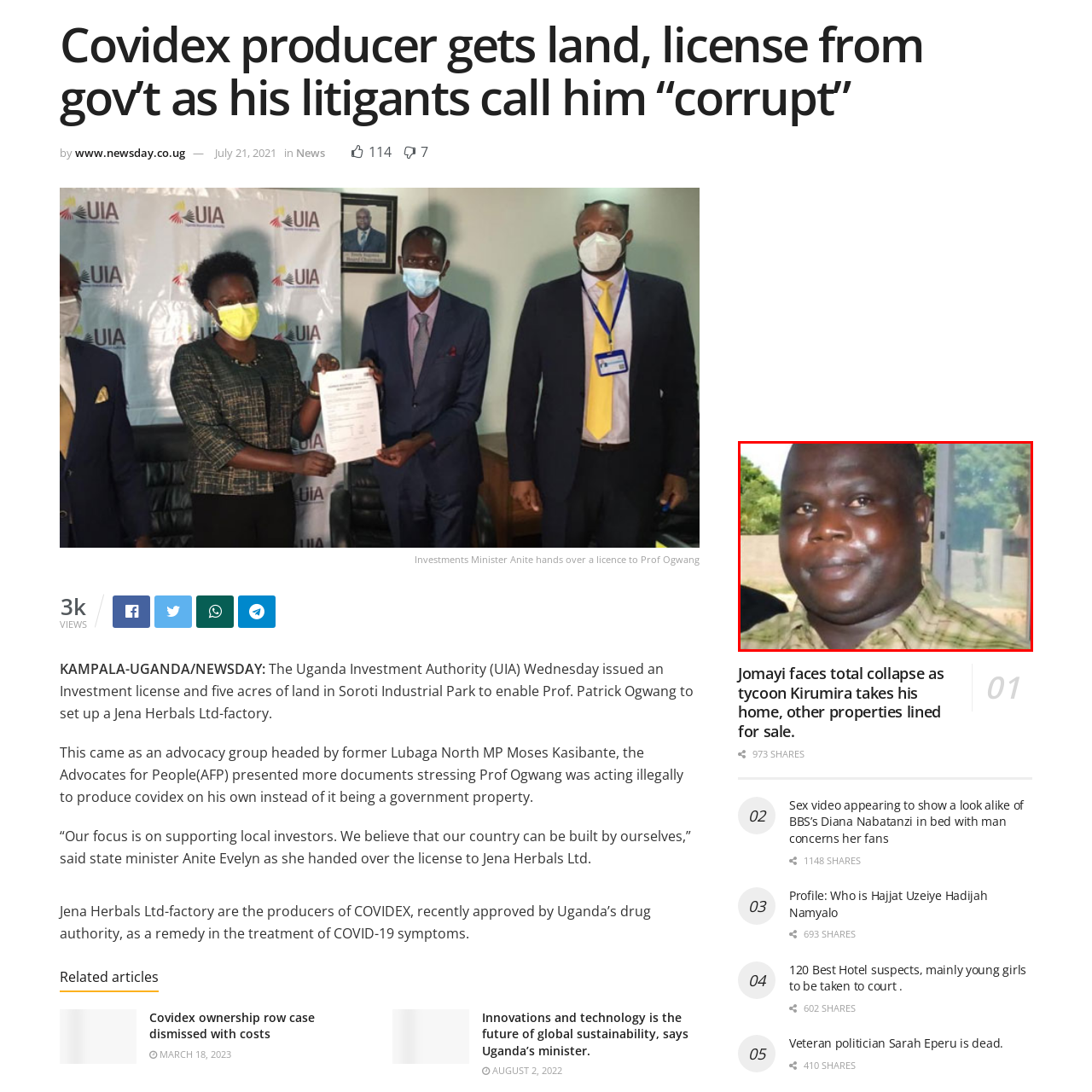What is the article discussing?
Pay attention to the image surrounded by the red bounding box and answer the question in detail based on the image.

The article is discussing ongoing tensions related to Jomayi Group and its struggles, highlighting the broader implications for local enterprises and investors in Uganda, as mentioned in the caption.